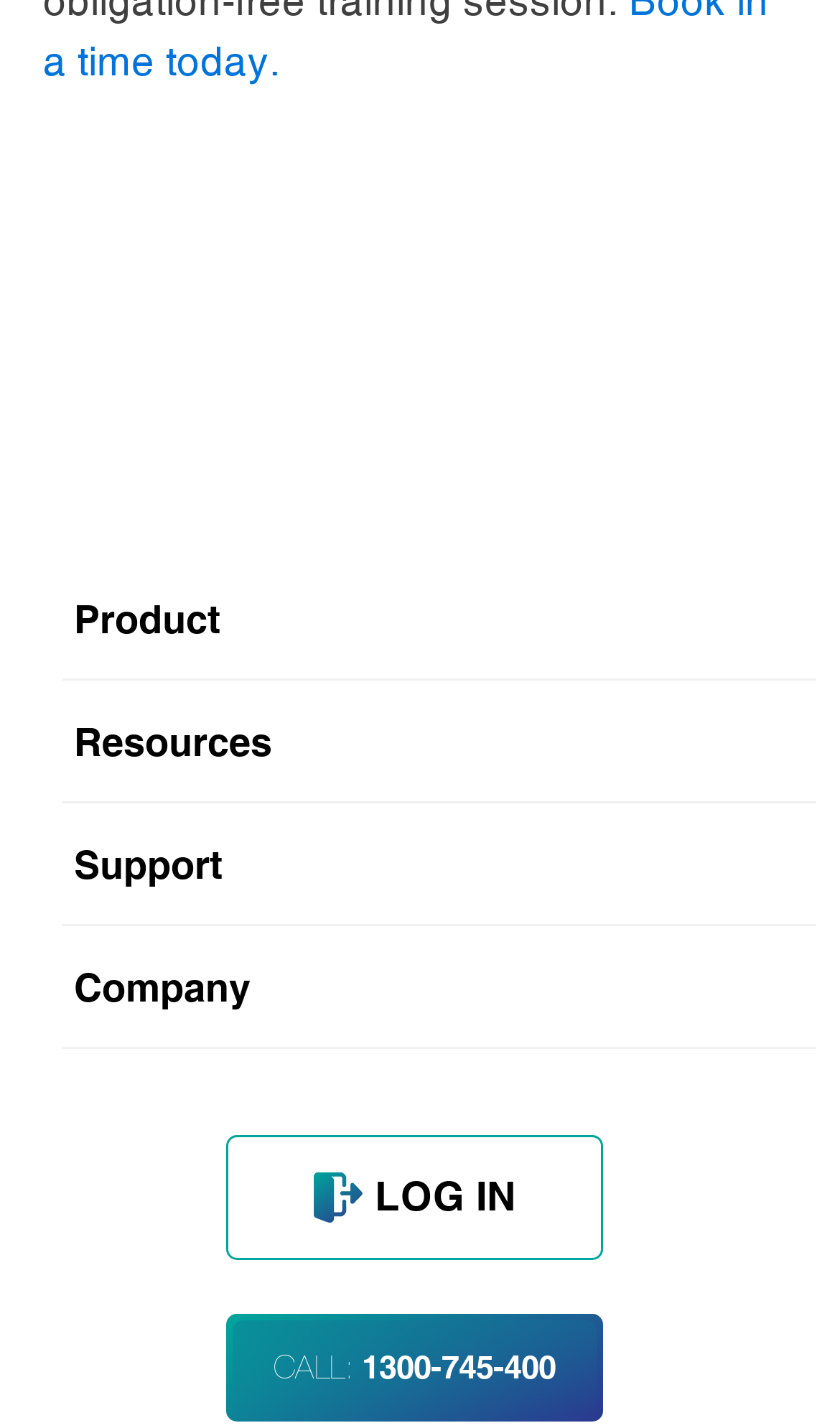Given the webpage screenshot and the description, determine the bounding box coordinates (top-left x, top-left y, bottom-right x, bottom-right y) that define the location of the UI element matching this description: FAQ's

[0.121, 0.695, 0.793, 0.758]